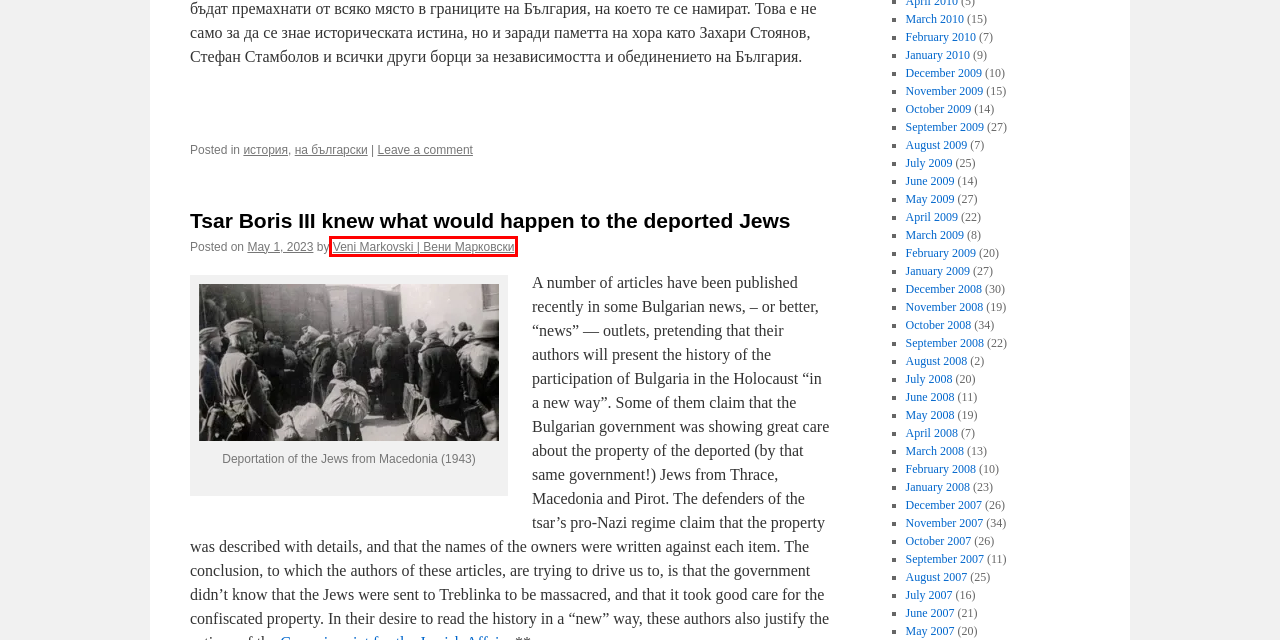Given a screenshot of a webpage with a red bounding box, please pick the webpage description that best fits the new webpage after clicking the element inside the bounding box. Here are the candidates:
A. Month: April 2009 - veni.com |veni.com |
B. Month: February 2010 - veni.com |veni.com |
C. Month: January 2009 - veni.com |veni.com |
D. Month: March 2010 - veni.com |veni.com |
E. Month: August 2009 - veni.com |veni.com |
F. Month: July 2007 - veni.com |veni.com |
G. Month: December 2009 - veni.com |veni.com |
H. Author: Veni Markovski | Вени Марковски - veni.com |veni.com |

H